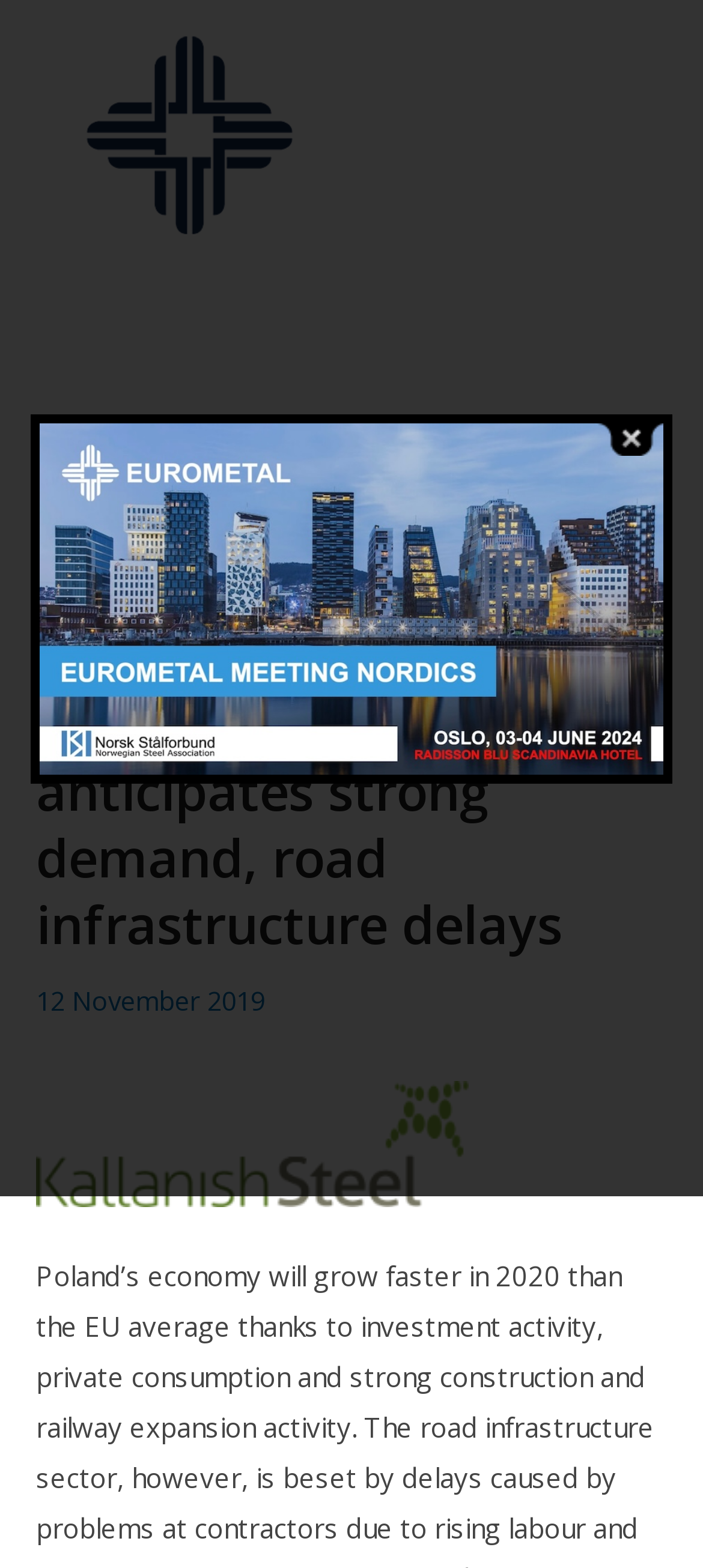Identify and provide the title of the webpage.

Polish distributor anticipates strong demand, road infrastructure delays